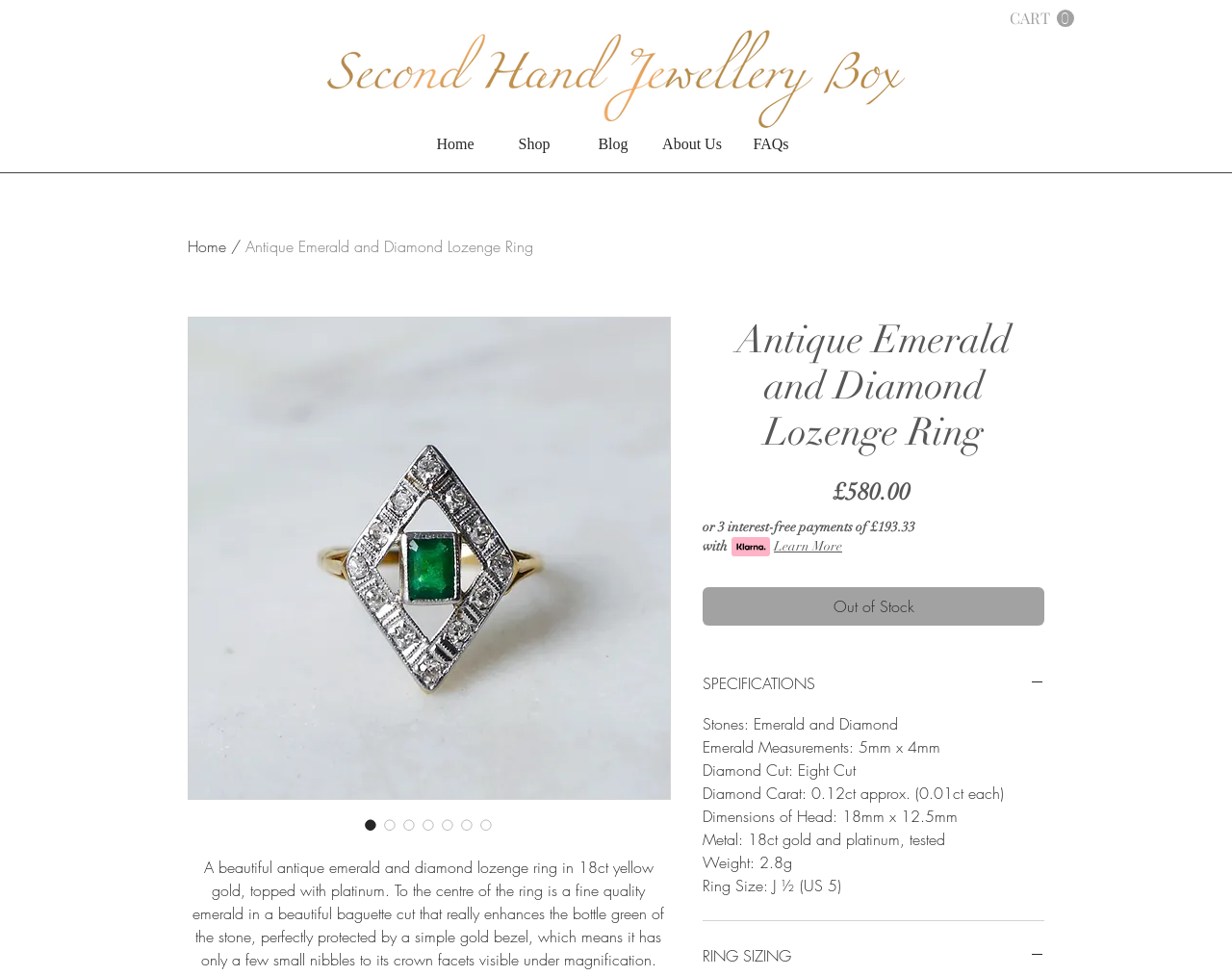Please determine the bounding box coordinates of the element's region to click for the following instruction: "Click on 'Billing methods and billable items'".

None